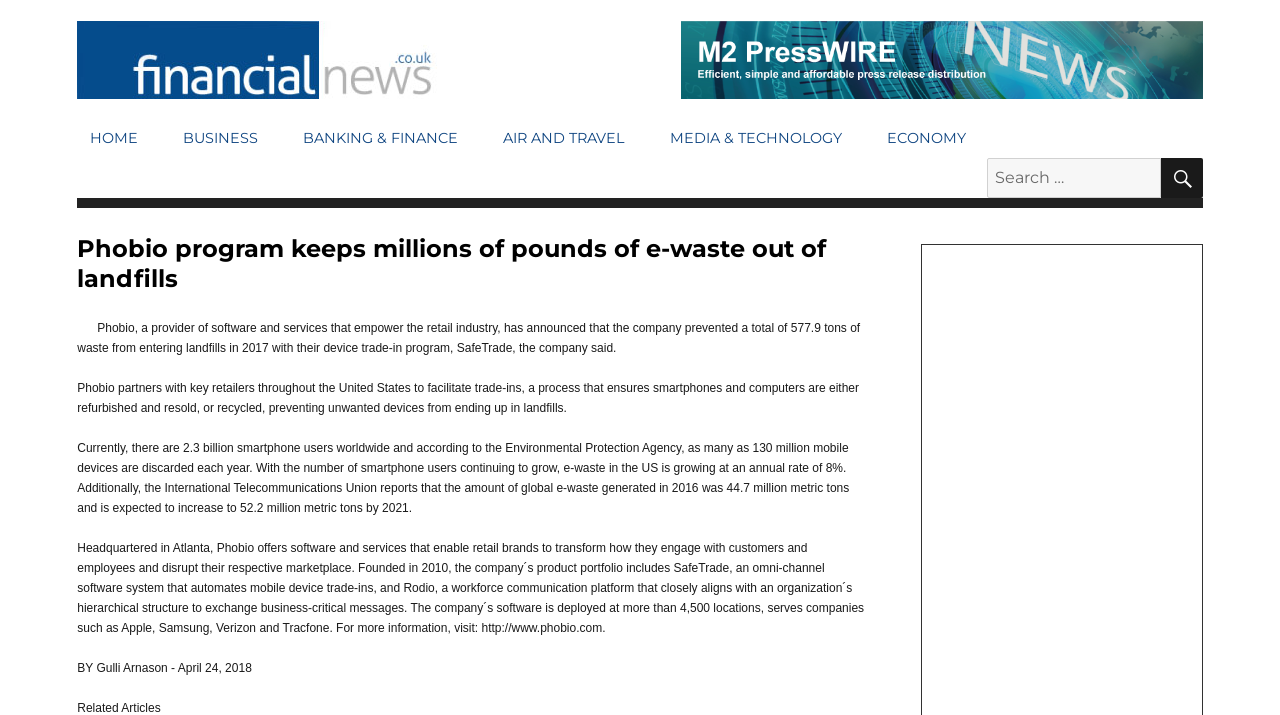Please extract and provide the main headline of the webpage.

Phobio program keeps millions of pounds of e-waste out of landfills